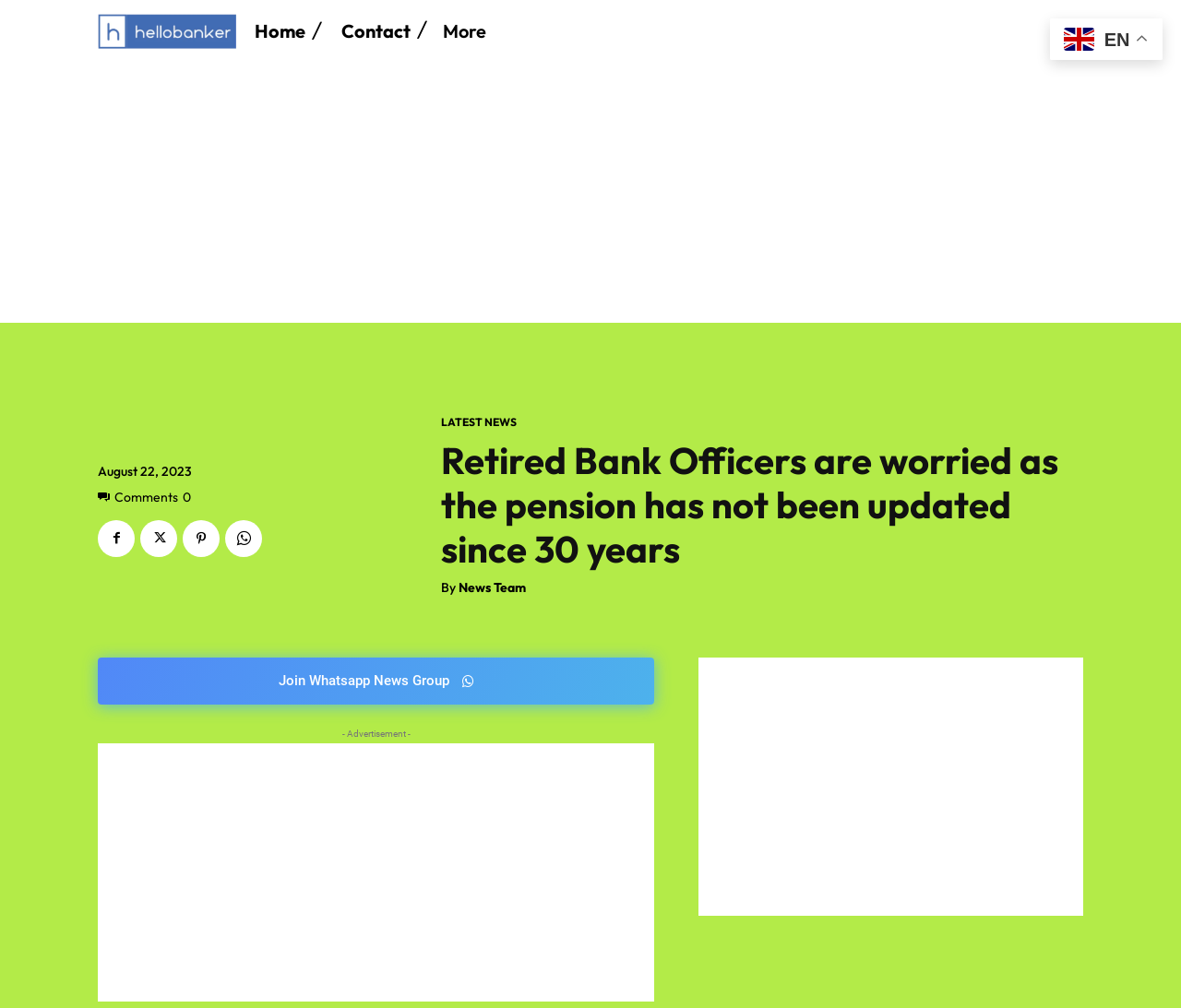Please identify the bounding box coordinates of the element's region that needs to be clicked to fulfill the following instruction: "Search for something". The bounding box coordinates should consist of four float numbers between 0 and 1, i.e., [left, top, right, bottom].

[0.561, 0.269, 0.794, 0.305]